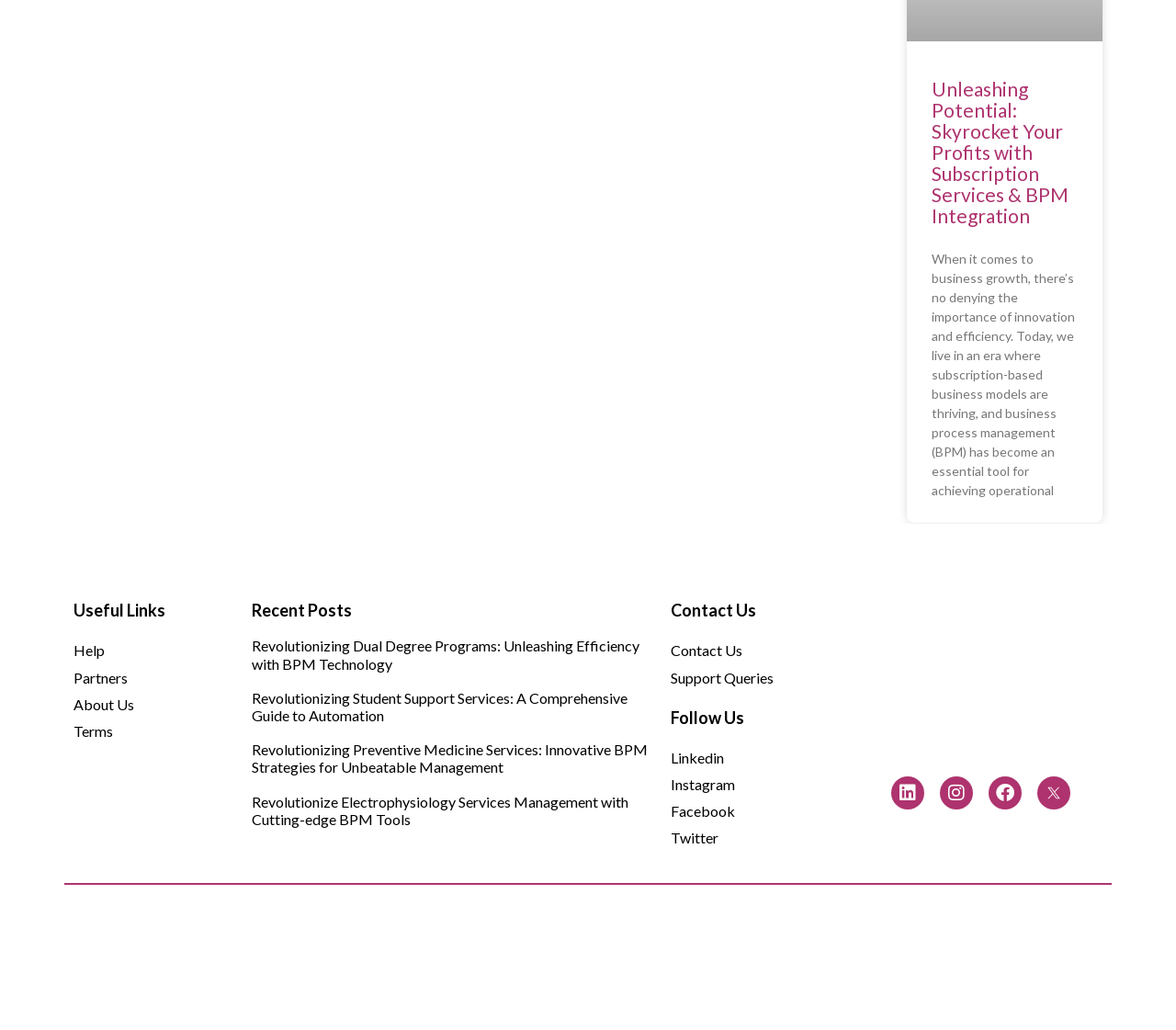Given the element description "alt="frontrunner 2024" title="frontrunner 2024"", identify the bounding box of the corresponding UI element.

[0.234, 0.899, 0.297, 0.974]